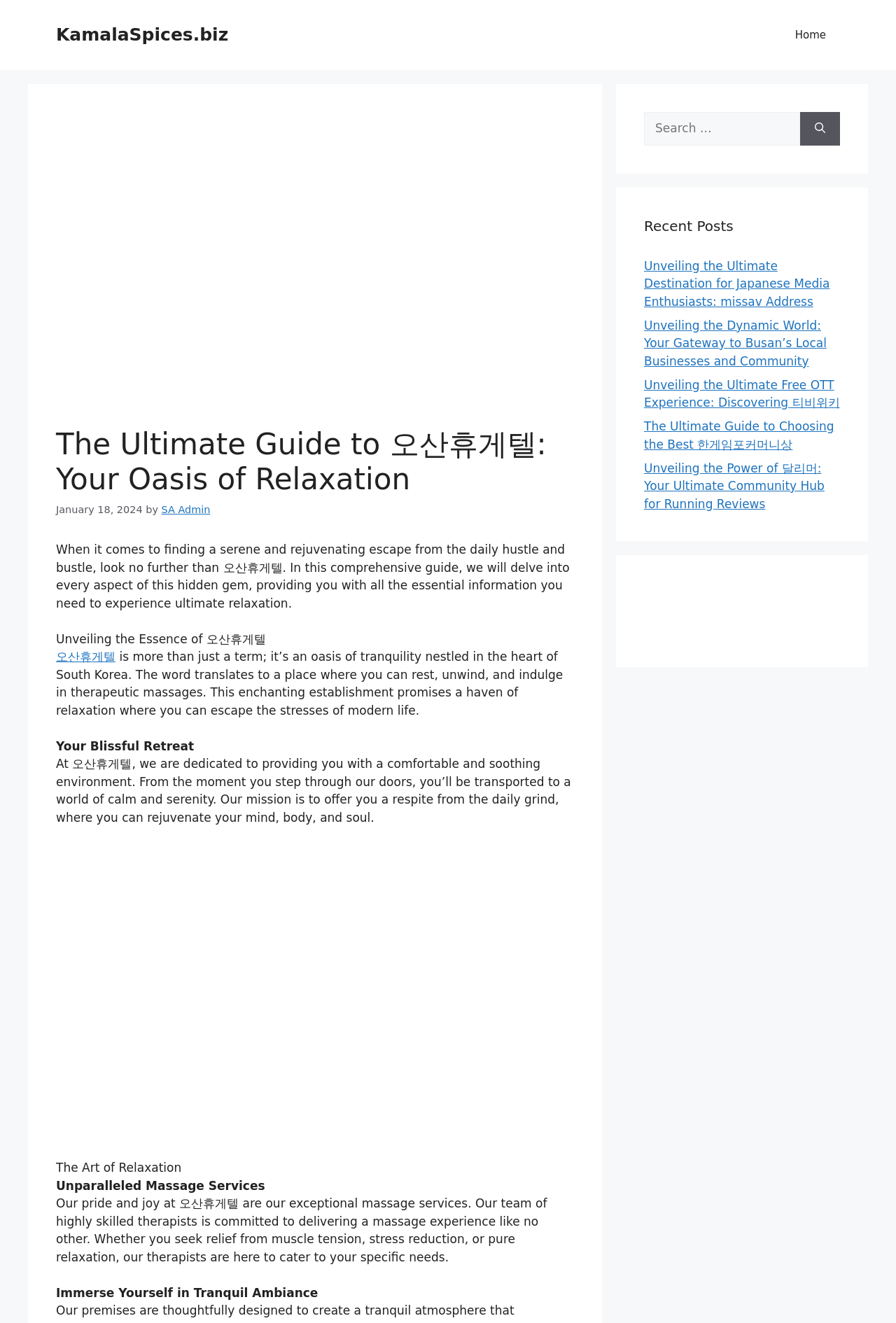Specify the bounding box coordinates for the region that must be clicked to perform the given instruction: "Click the 'Home' link".

[0.872, 0.011, 0.938, 0.042]